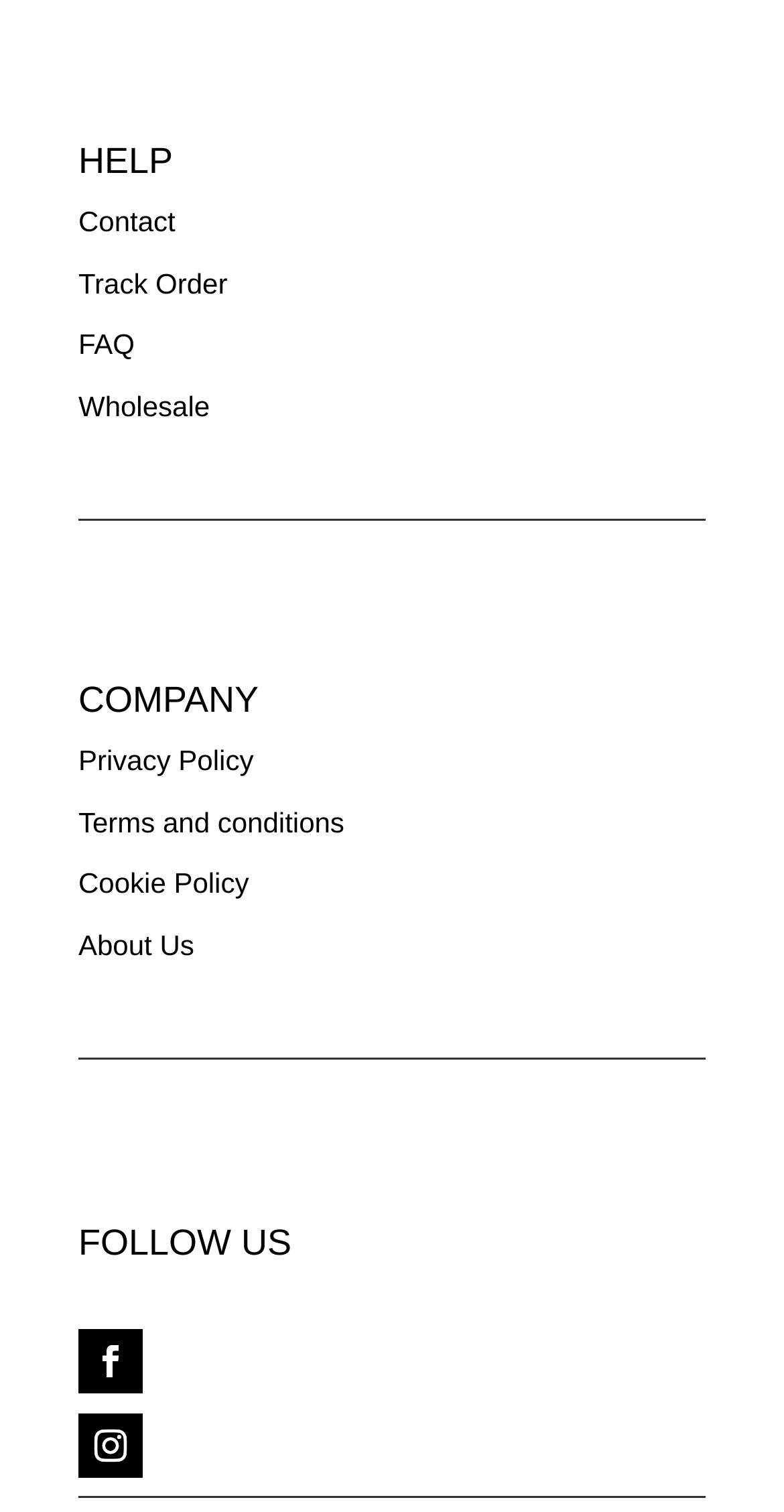Please determine the bounding box coordinates of the element's region to click for the following instruction: "view About Us".

[0.1, 0.615, 0.248, 0.636]